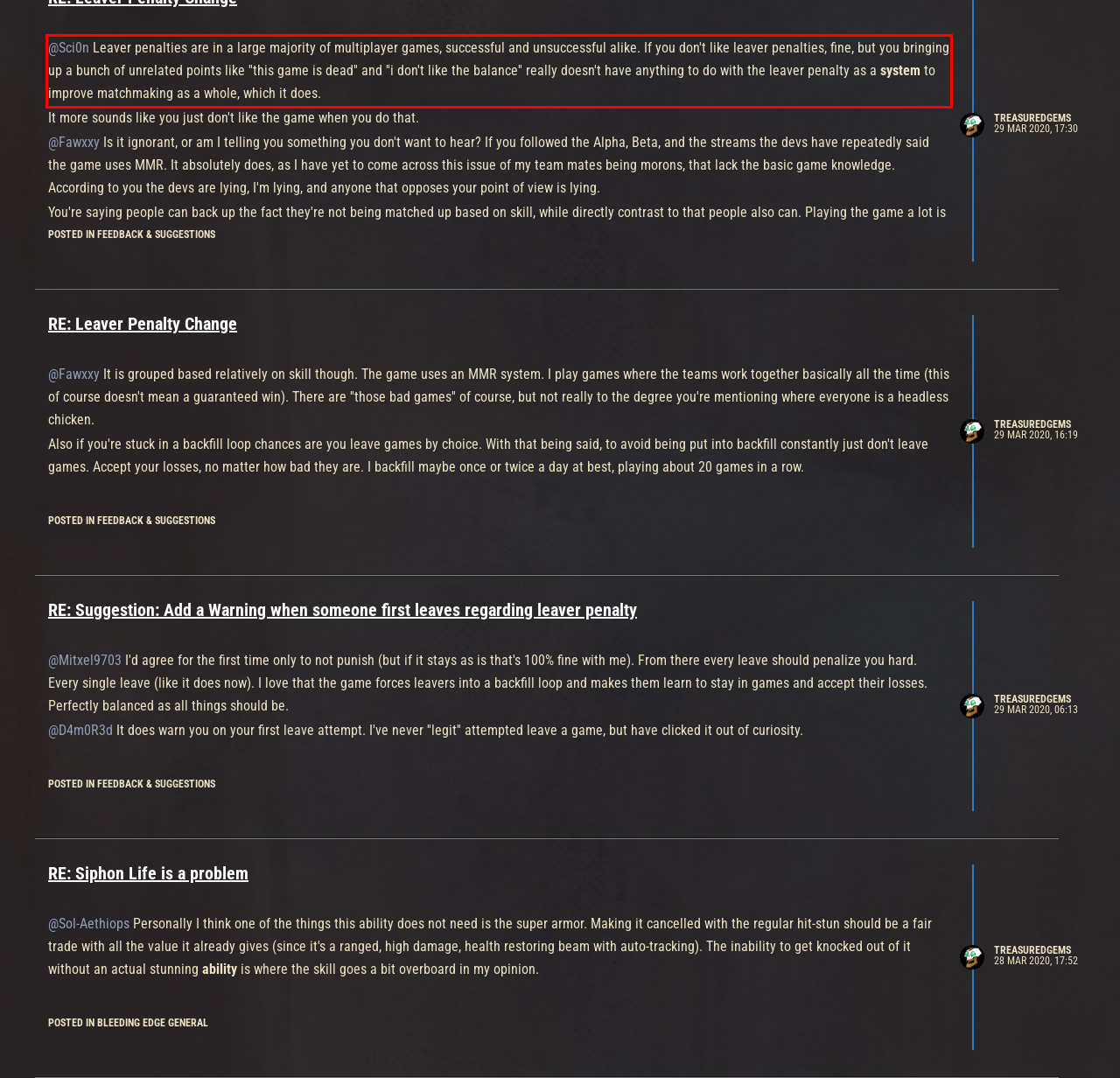Given the screenshot of the webpage, identify the red bounding box, and recognize the text content inside that red bounding box.

@Sci0n Leaver penalties are in a large majority of multiplayer games, successful and unsuccessful alike. If you don't like leaver penalties, fine, but you bringing up a bunch of unrelated points like ''this game is dead'' and ''i don't like the balance'' really doesn't have anything to do with the leaver penalty as a system to improve matchmaking as a whole, which it does.